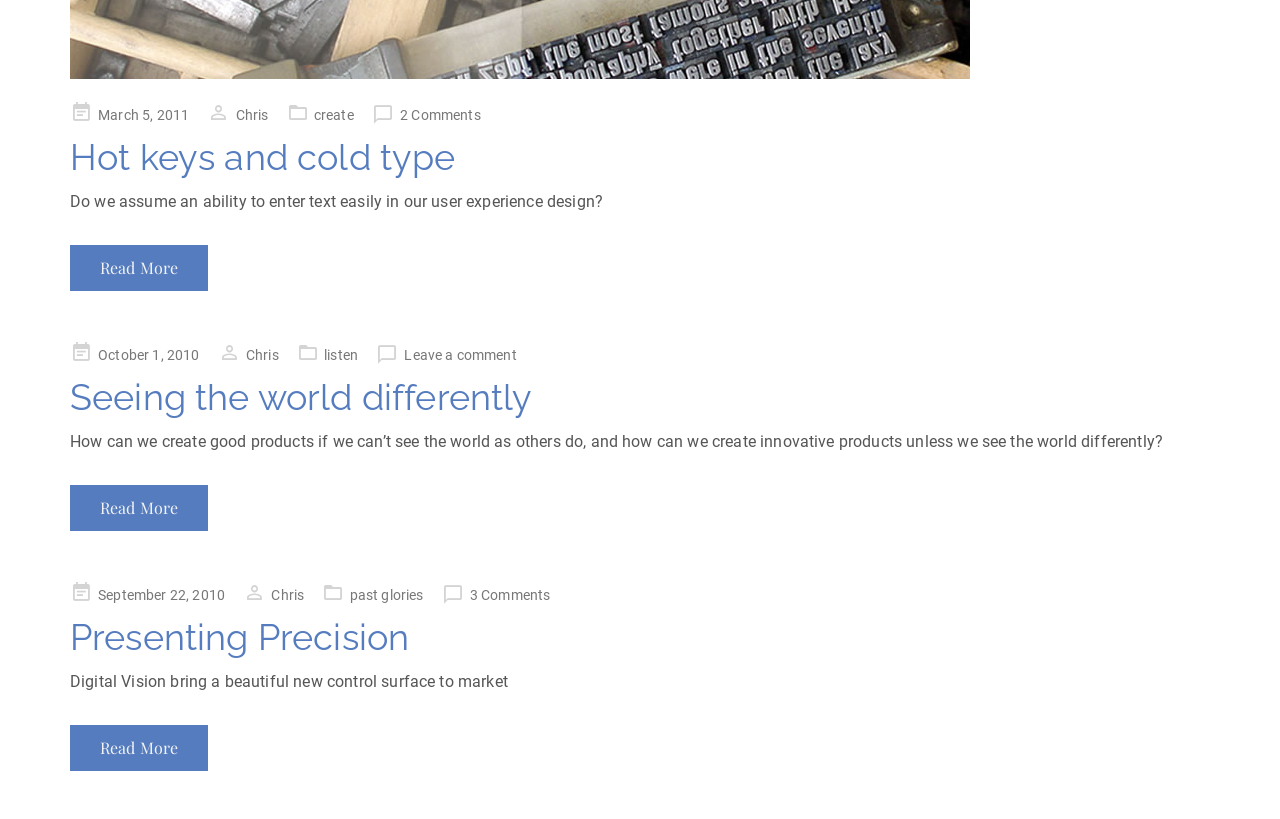Please determine the bounding box coordinates of the section I need to click to accomplish this instruction: "Leave a comment on the article".

[0.294, 0.424, 0.404, 0.443]